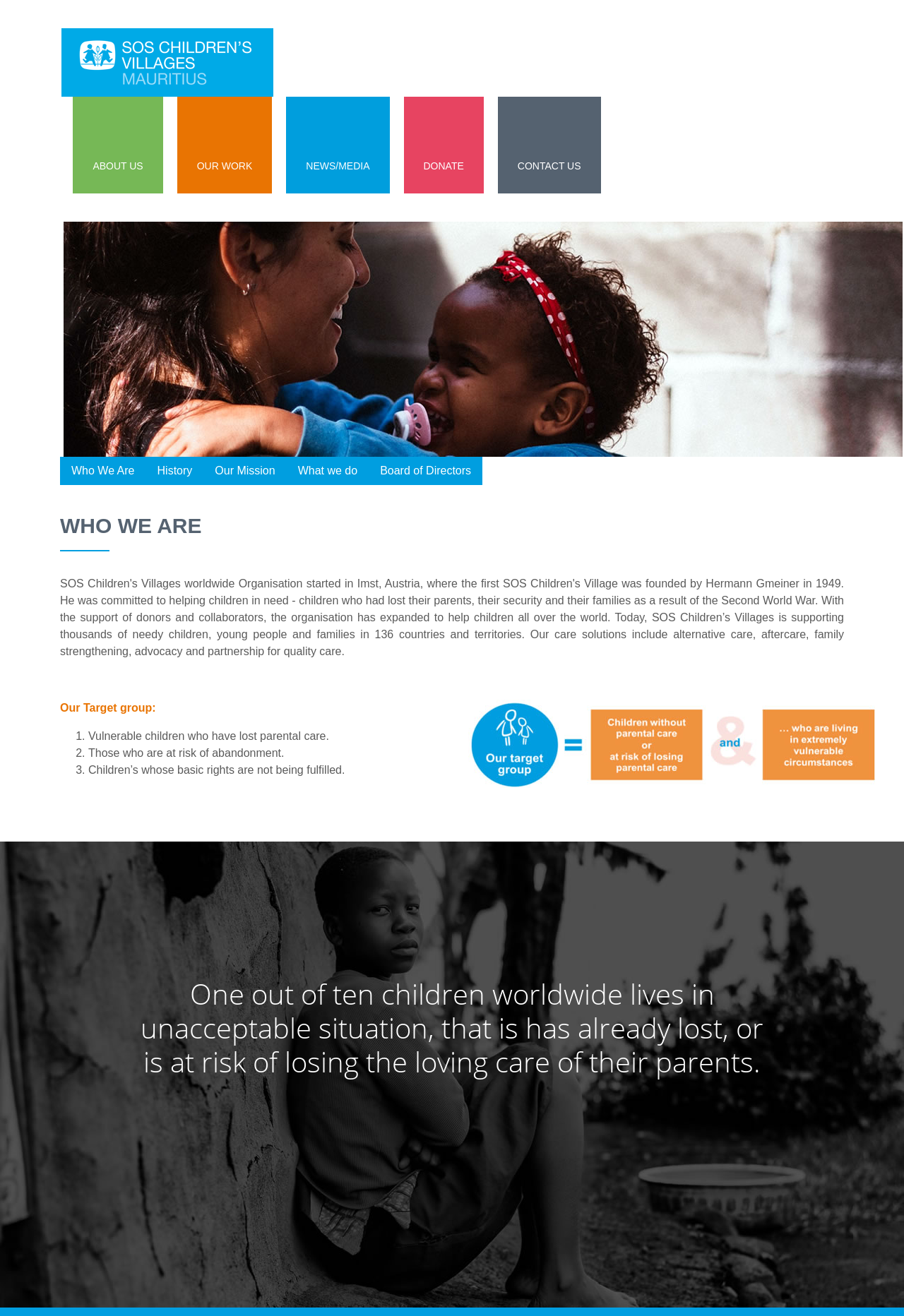Locate the bounding box of the UI element described in the following text: "Who We Are".

[0.066, 0.347, 0.161, 0.369]